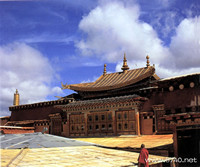Elaborate on all the features and components visible in the image.

The image captures a stunning view of a traditional Tibetan architectural structure, likely located in Zhongdian, part of the Diqen Tibetan Autonomous Prefecture in Yunnan, China. This region, known for its rich Tibetan culture, showcases intricate wooden details and ornate designs characteristic of Tibetan monasteries. The building's golden roof glistens under a bright blue sky dotted with fluffy clouds, emphasizing the serene and spiritual atmosphere of the area. A solitary figure in traditional attire can be seen near the entrance, symbolizing the continuing cultural practices and religious significance in this enchanting locale. This region, often referred to as Gyelthang by Tibetans, plays an essential role in the cultural tapestry of the region, where Tibetan Buddhism and the breathtaking natural landscape converge.